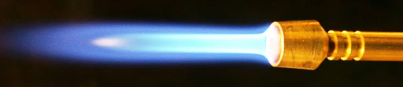Offer a detailed explanation of what is depicted in the image.

The image depicts an oxy-fuel torch head, which is essential for the oxyfuel gouging process. This tool employs a mixture of fuel gas and oxygen to heat metal to its ignition temperature, enabling rapid combustion. The bright blue flame emanating from the torch demonstrates the intense heat generated during this process. Oxy-fuel gouging is known for being quieter and faster compared to mechanical methods, making it an efficient choice in metalworking. However, it requires precise control, particularly when working with specific types of steel. The torch is critical in many applications, including welding and cutting, showcasing its versatility in metal fabrication. Credits for the image go to Rnbc from English Wikipedia.